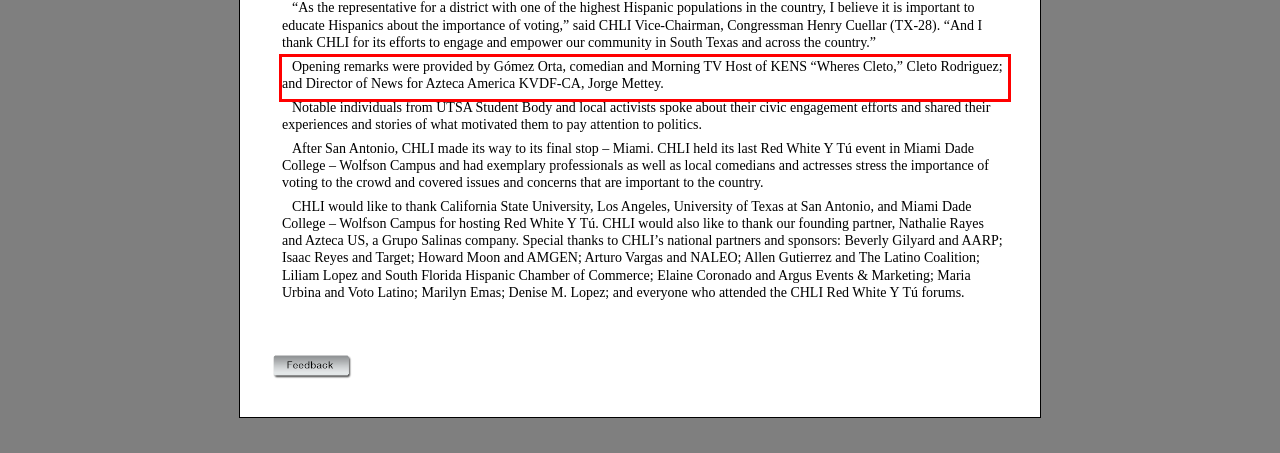With the given screenshot of a webpage, locate the red rectangle bounding box and extract the text content using OCR.

Opening remarks were provided by Gómez Orta, comedian and Morning TV Host of KENS “Wheres Cleto,” Cleto Rodriguez; and Director of News for Azteca America KVDF-CA, Jorge Mettey.